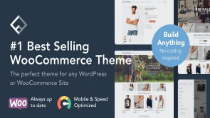What is the status of the theme in terms of updates?
Please answer the question as detailed as possible based on the image.

The accompanying icons in the image indicate that the theme is always up to date, ensuring that users have access to the latest features and security patches.